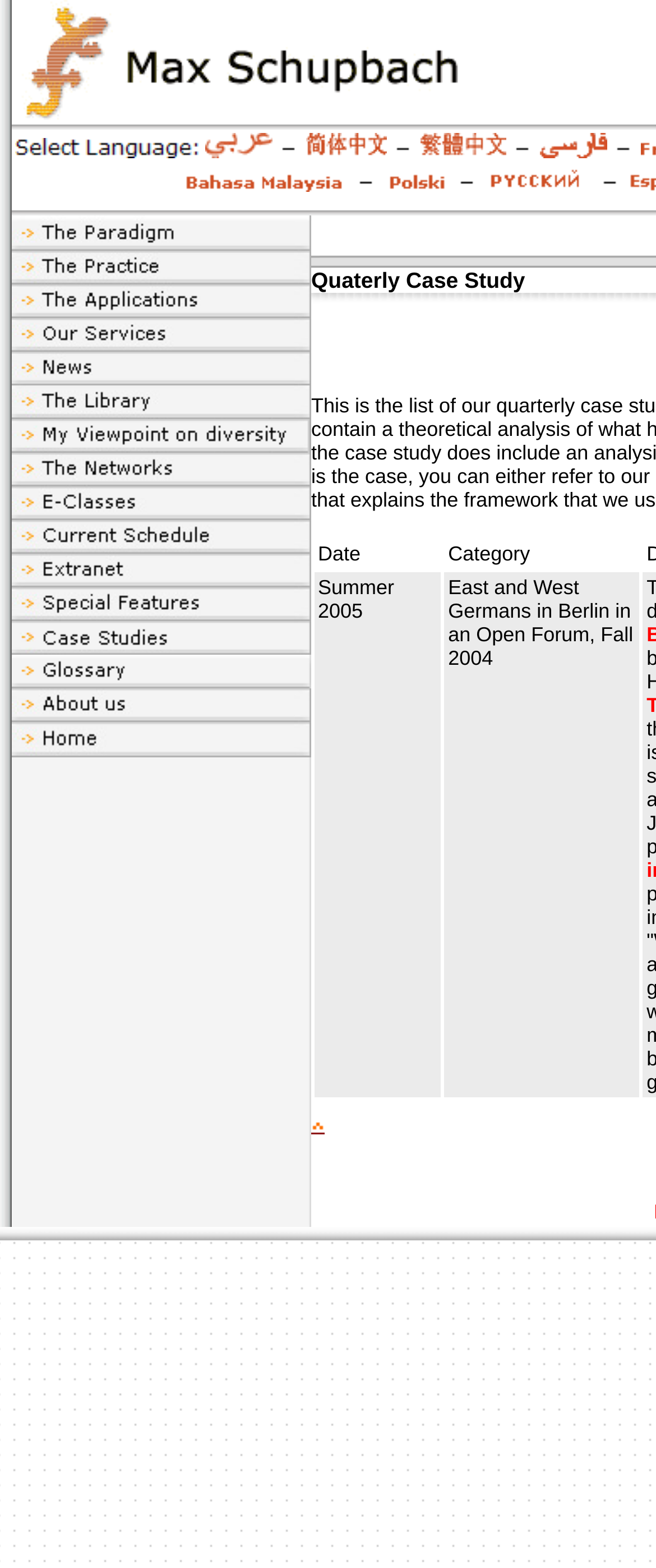Calculate the bounding box coordinates for the UI element based on the following description: "alt="Homepage" name="Image87"". Ensure the coordinates are four float numbers between 0 and 1, i.e., [left, top, right, bottom].

[0.018, 0.469, 0.474, 0.487]